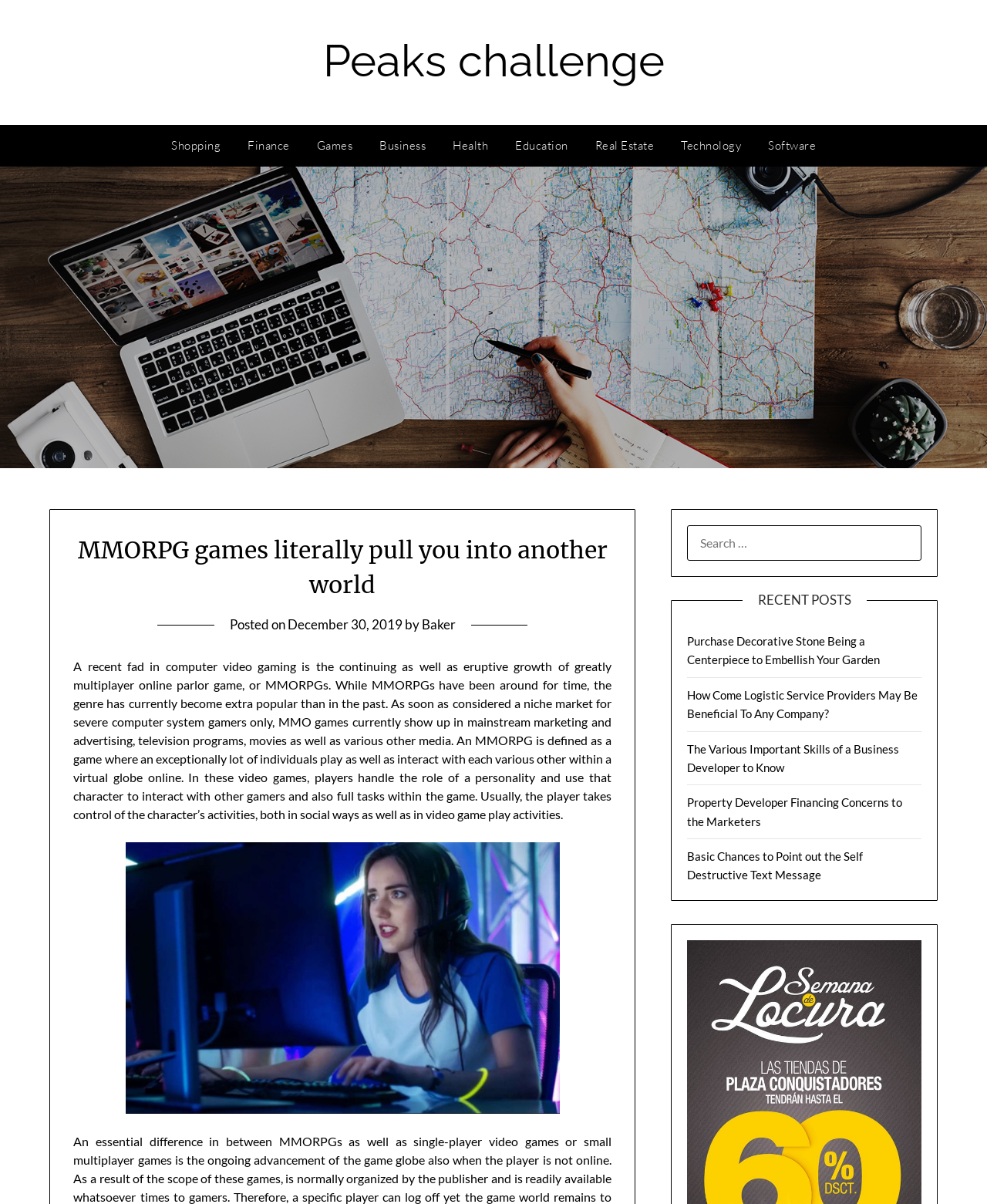How many recent posts are listed?
Based on the image, please offer an in-depth response to the question.

There are 5 recent posts listed at the bottom of the webpage, with titles such as 'Purchase Decorative Stone Being a Centerpiece to Embellish Your Garden' and 'Basic Chances to Point out the Self Destructive Text Message'.